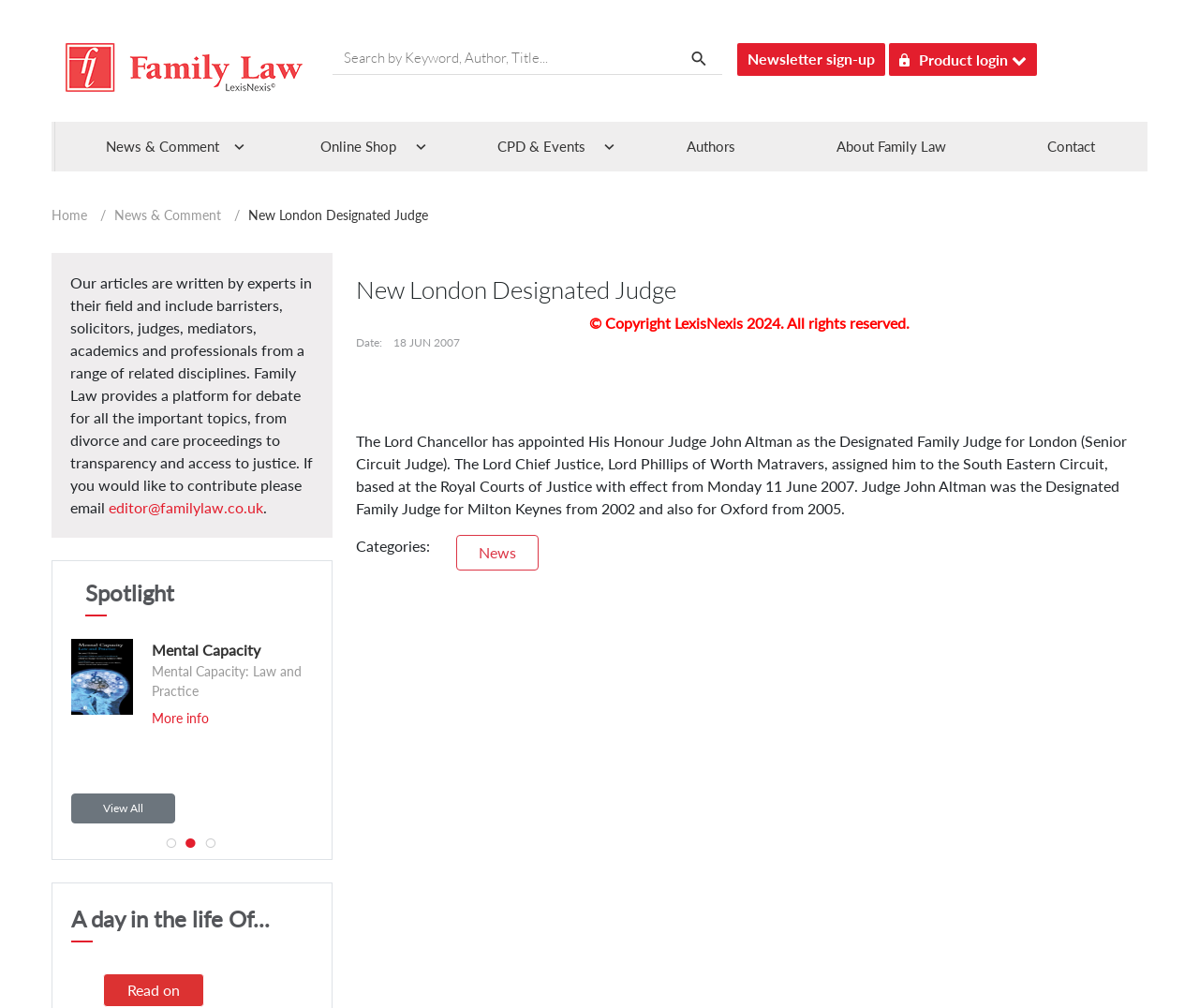Kindly determine the bounding box coordinates of the area that needs to be clicked to fulfill this instruction: "Select a language".

None